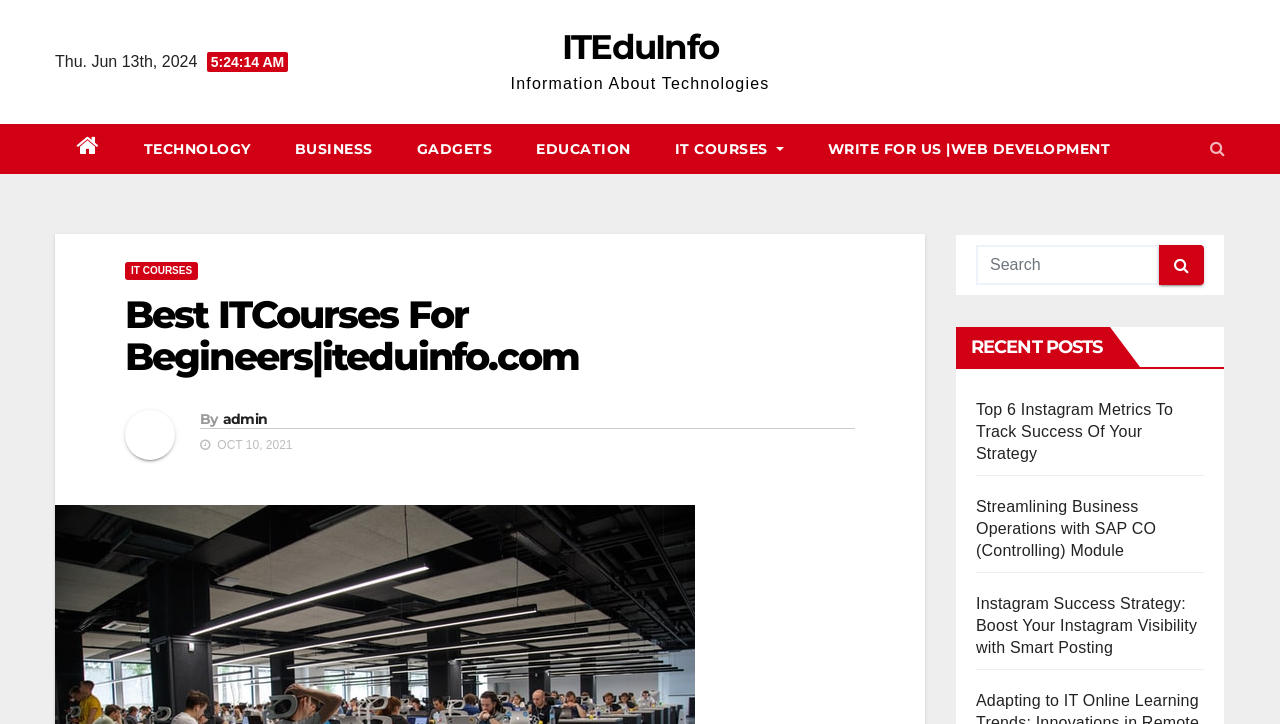Locate the bounding box coordinates of the element that should be clicked to fulfill the instruction: "Click on the ITEduInfo link".

[0.439, 0.036, 0.561, 0.094]